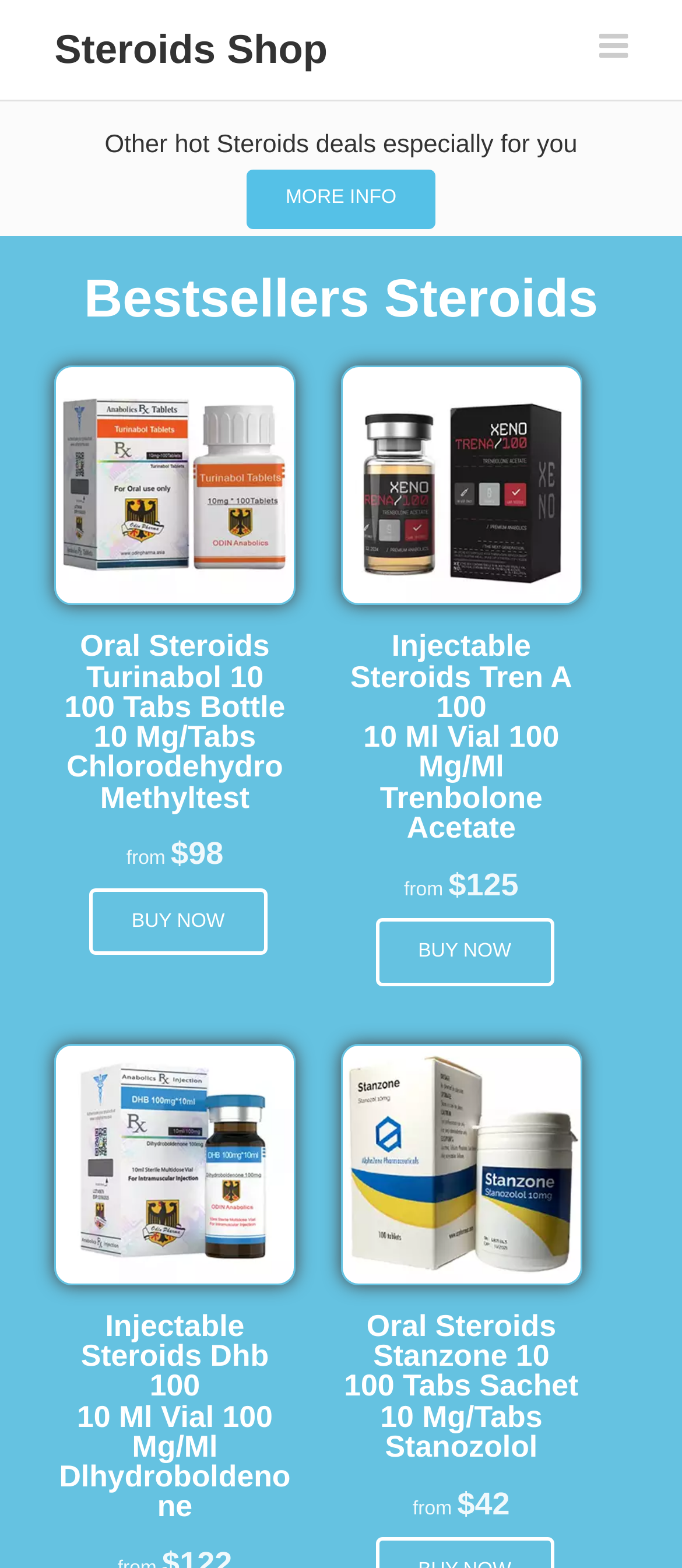Respond to the question with just a single word or phrase: 
What is the price range of the products on this page?

from $42 to $125